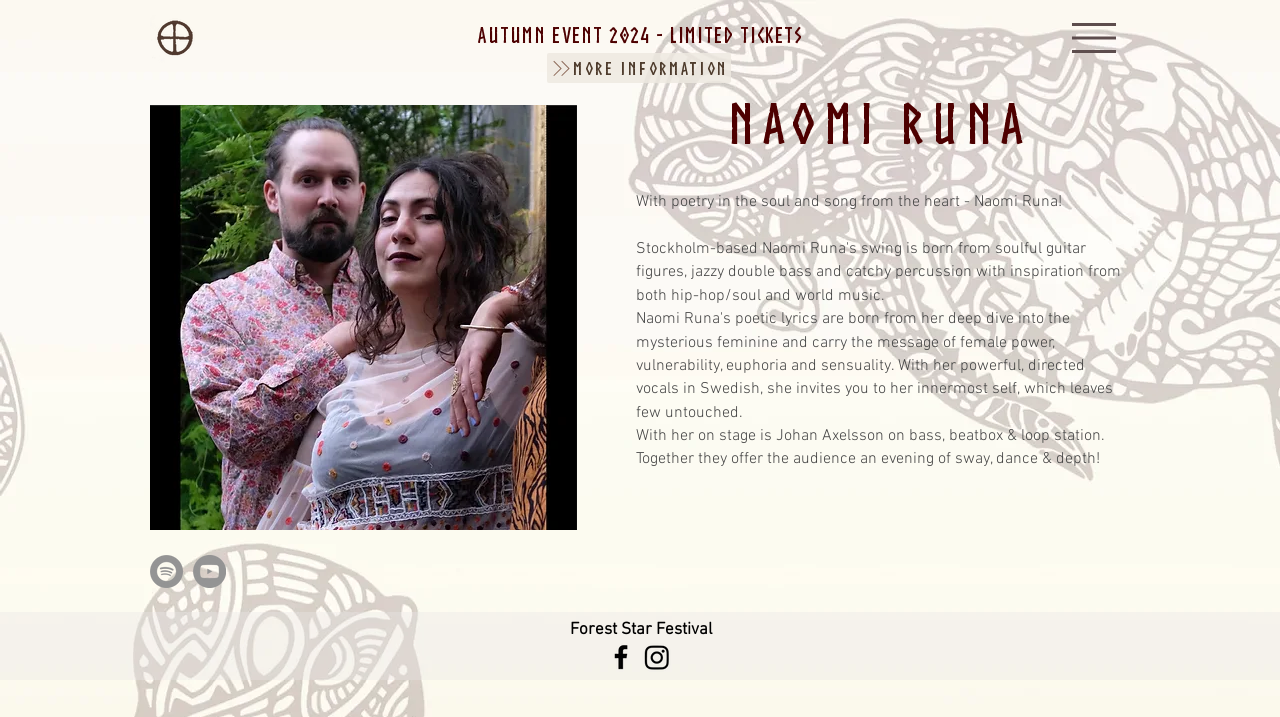What is the name of the festival?
Provide a one-word or short-phrase answer based on the image.

Forest Star Festival